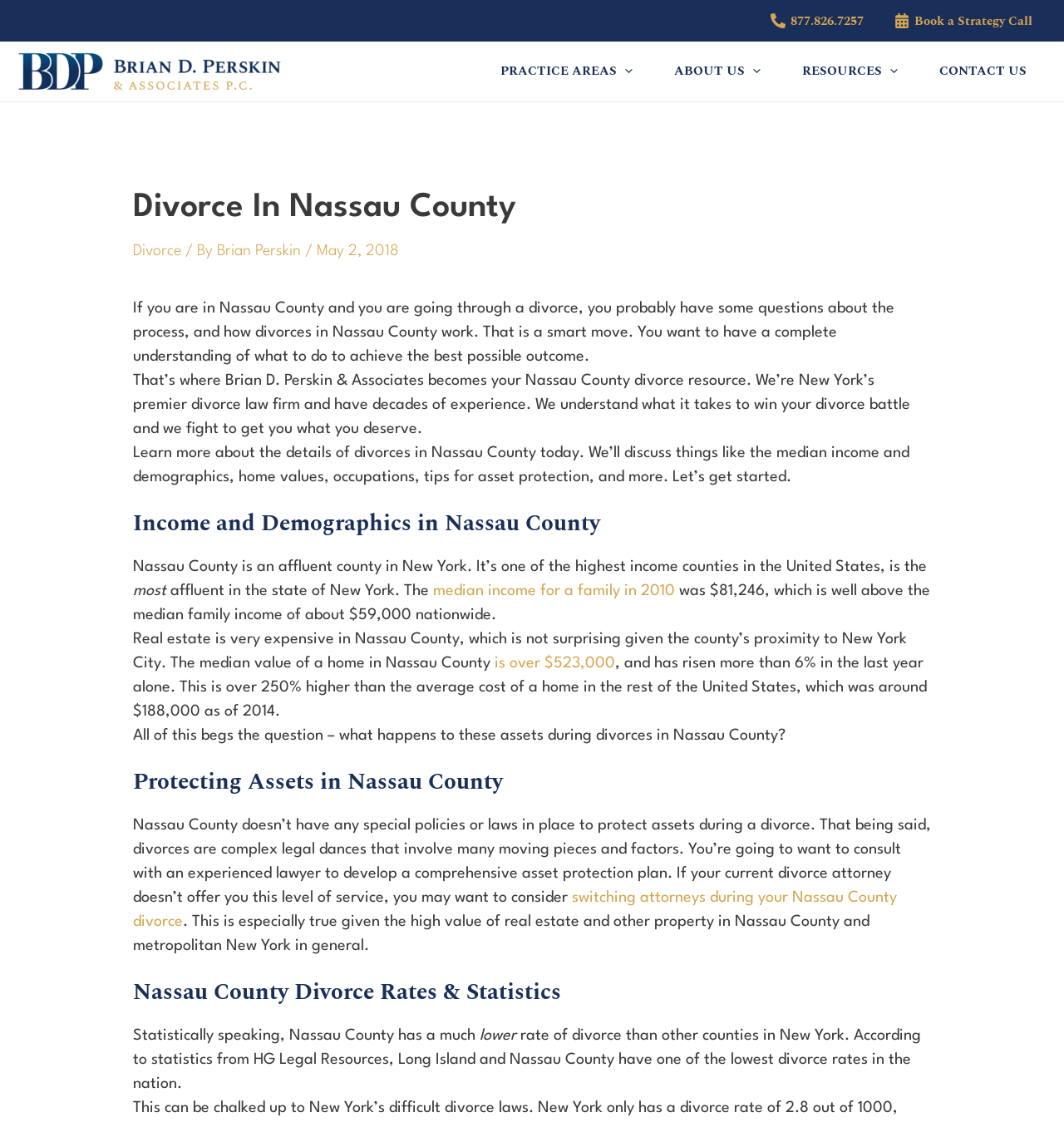Can you specify the bounding box coordinates of the area that needs to be clicked to fulfill the following instruction: "Call for a free consultation"?

[0.719, 0.012, 0.816, 0.025]